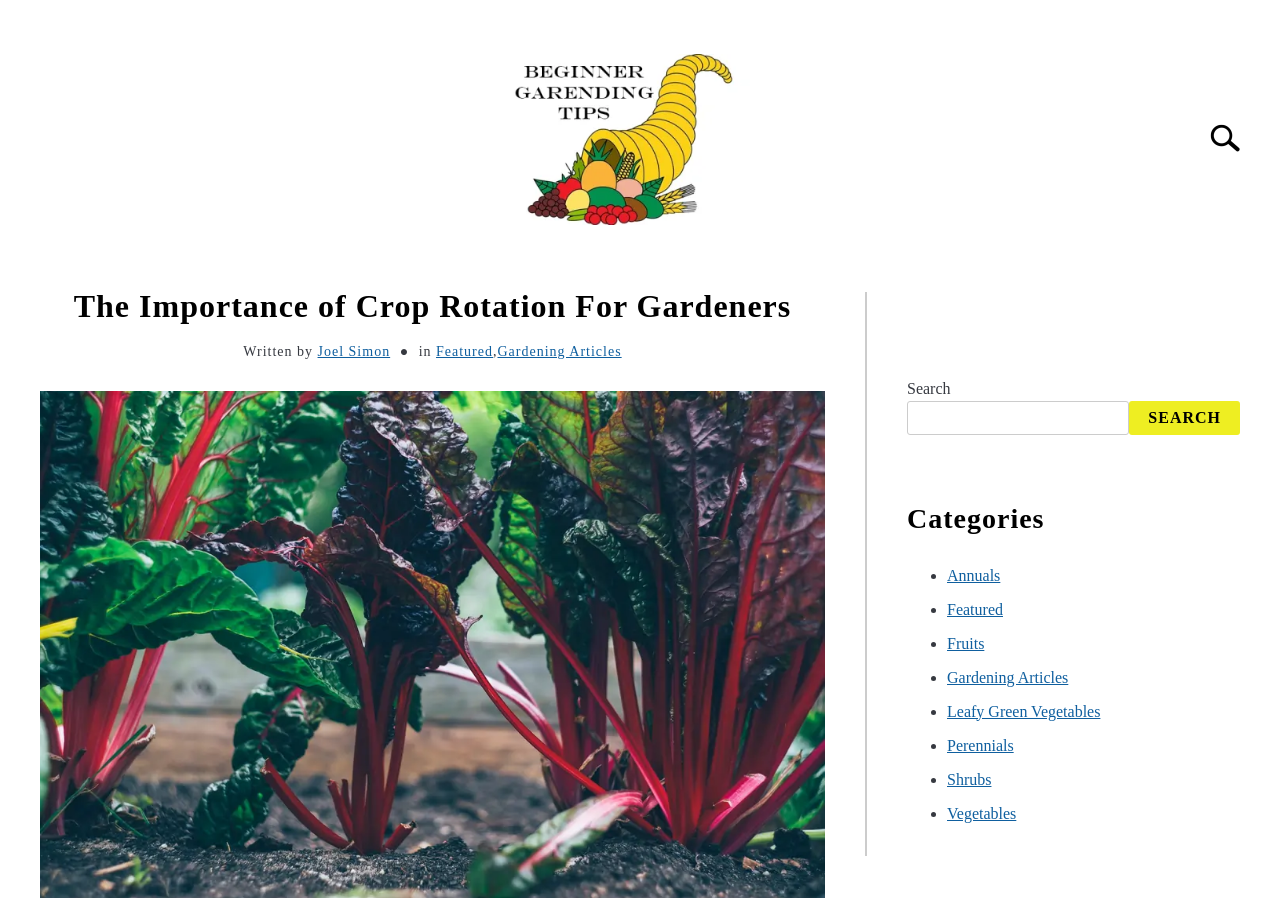Specify the bounding box coordinates of the area to click in order to follow the given instruction: "Explore food gardening."

[0.465, 0.281, 0.627, 0.333]